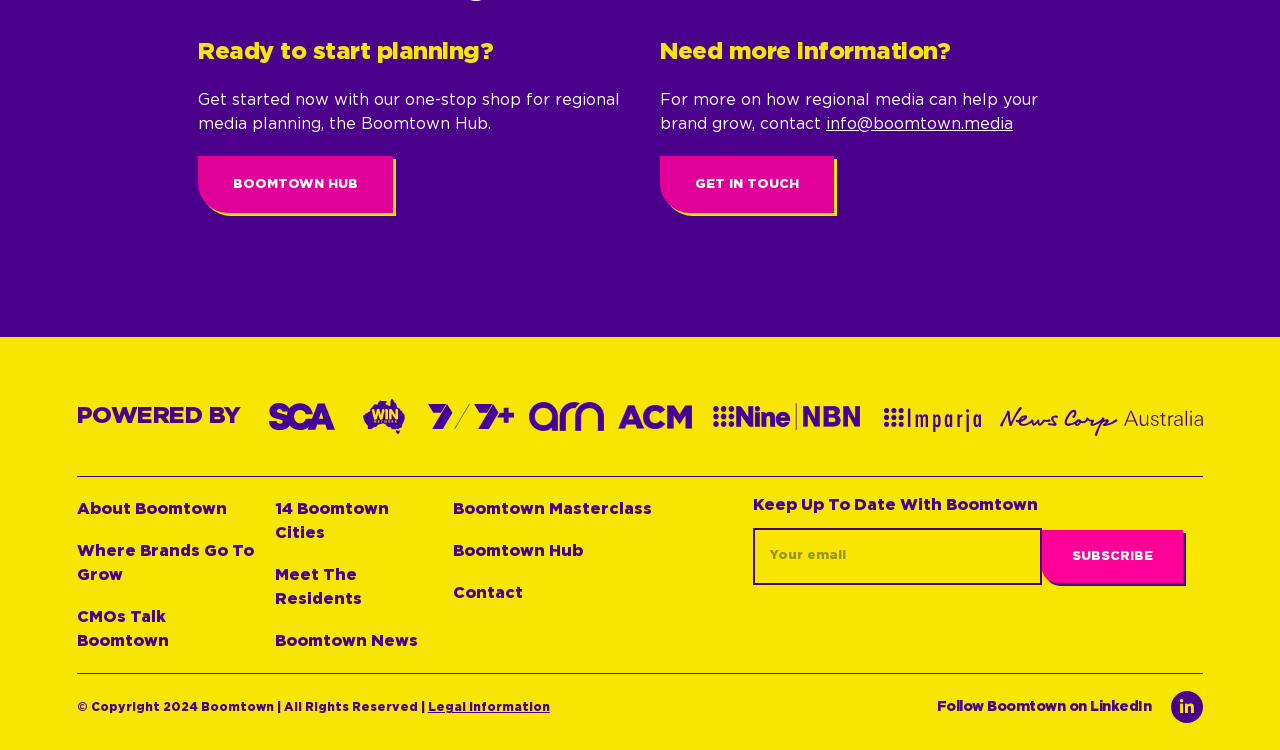Determine the bounding box coordinates for the UI element with the following description: "Contact". The coordinates should be four float numbers between 0 and 1, represented as [left, top, right, bottom].

[0.354, 0.775, 0.511, 0.807]